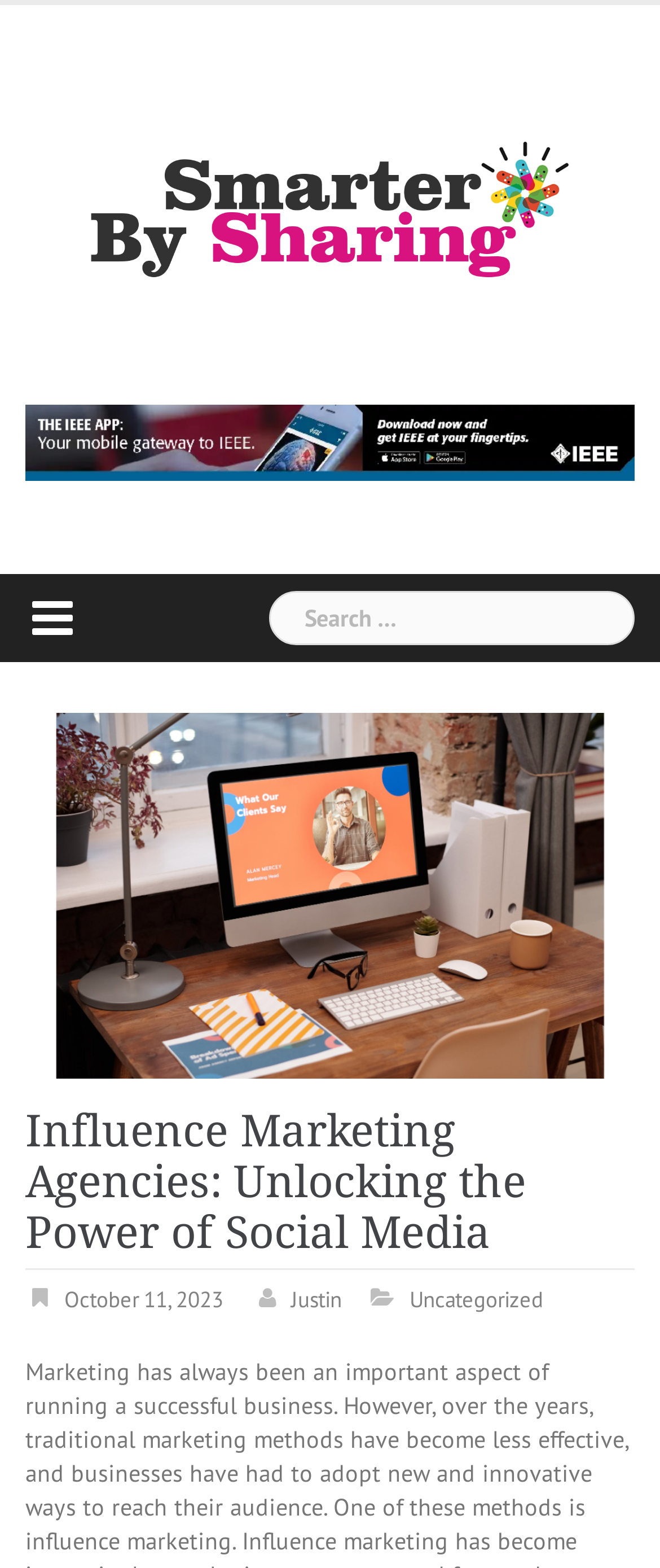Find the bounding box of the web element that fits this description: "October 11, 2023".

[0.097, 0.819, 0.338, 0.839]